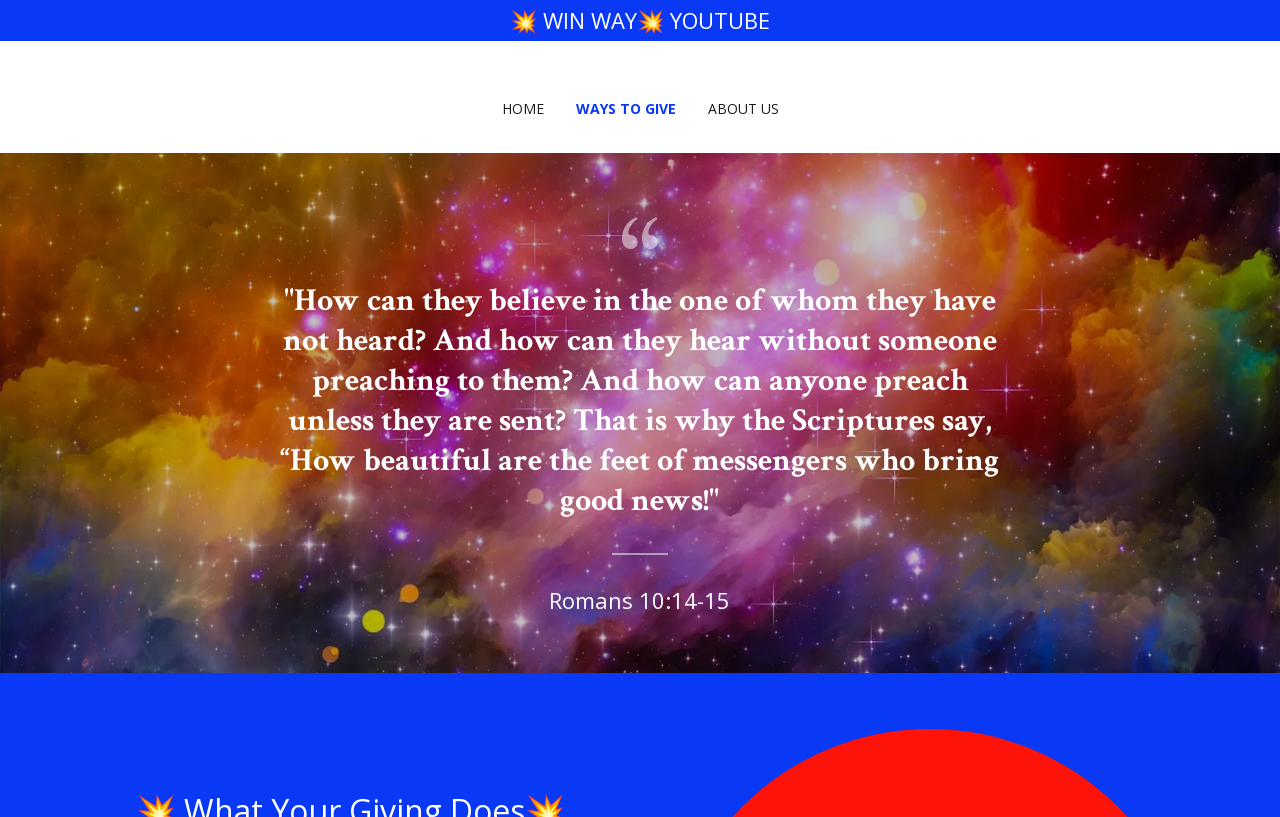Extract the top-level heading from the webpage and provide its text.

"How can they believe in the one of whom they have not heard? And how can they hear without someone preaching to them? And how can anyone preach unless they are sent? That is why the Scriptures say, “How beautiful are the feet of messengers who bring good news!"